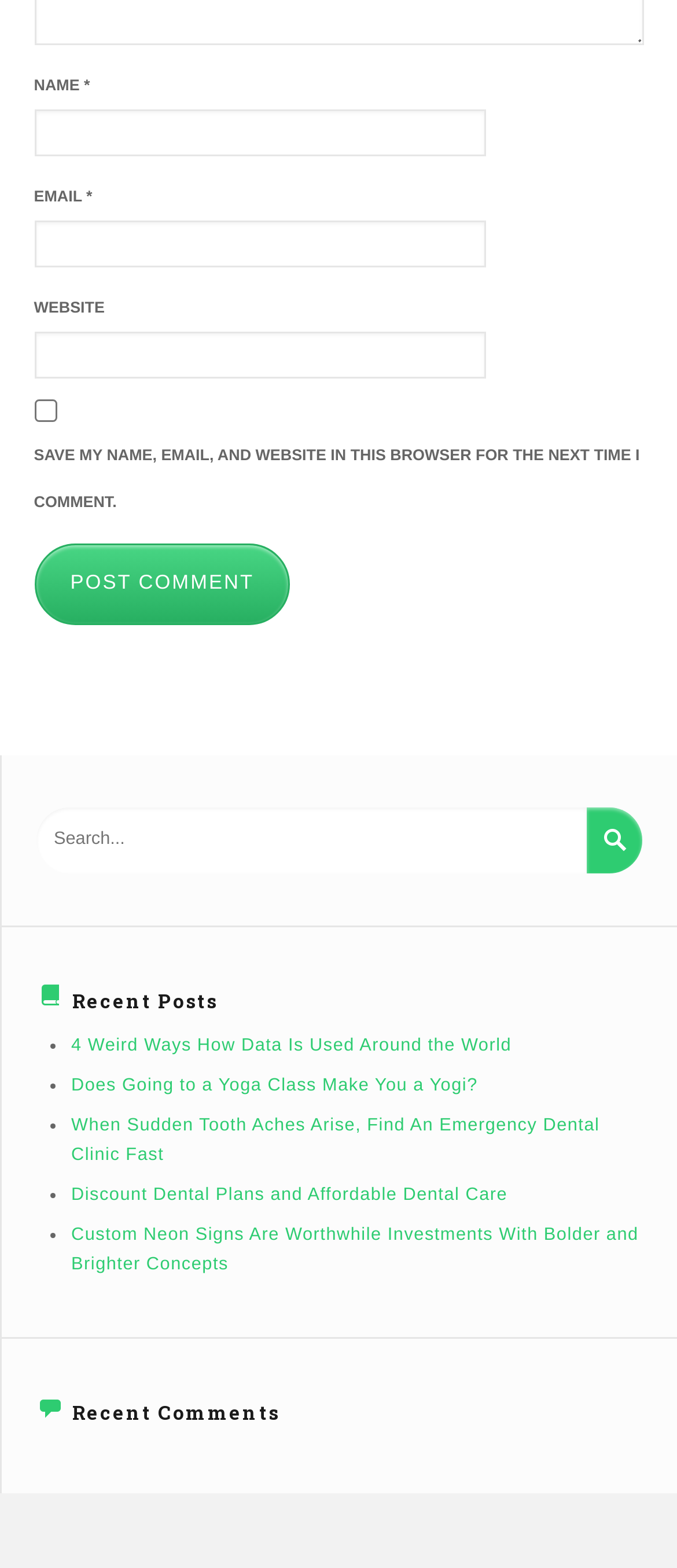What is the function of the button with a magnifying glass icon?
Answer the question in a detailed and comprehensive manner.

The function of the button with a magnifying glass icon is to search, as indicated by the button's icon '' and its proximity to the textbox with the placeholder text 'Search...'.